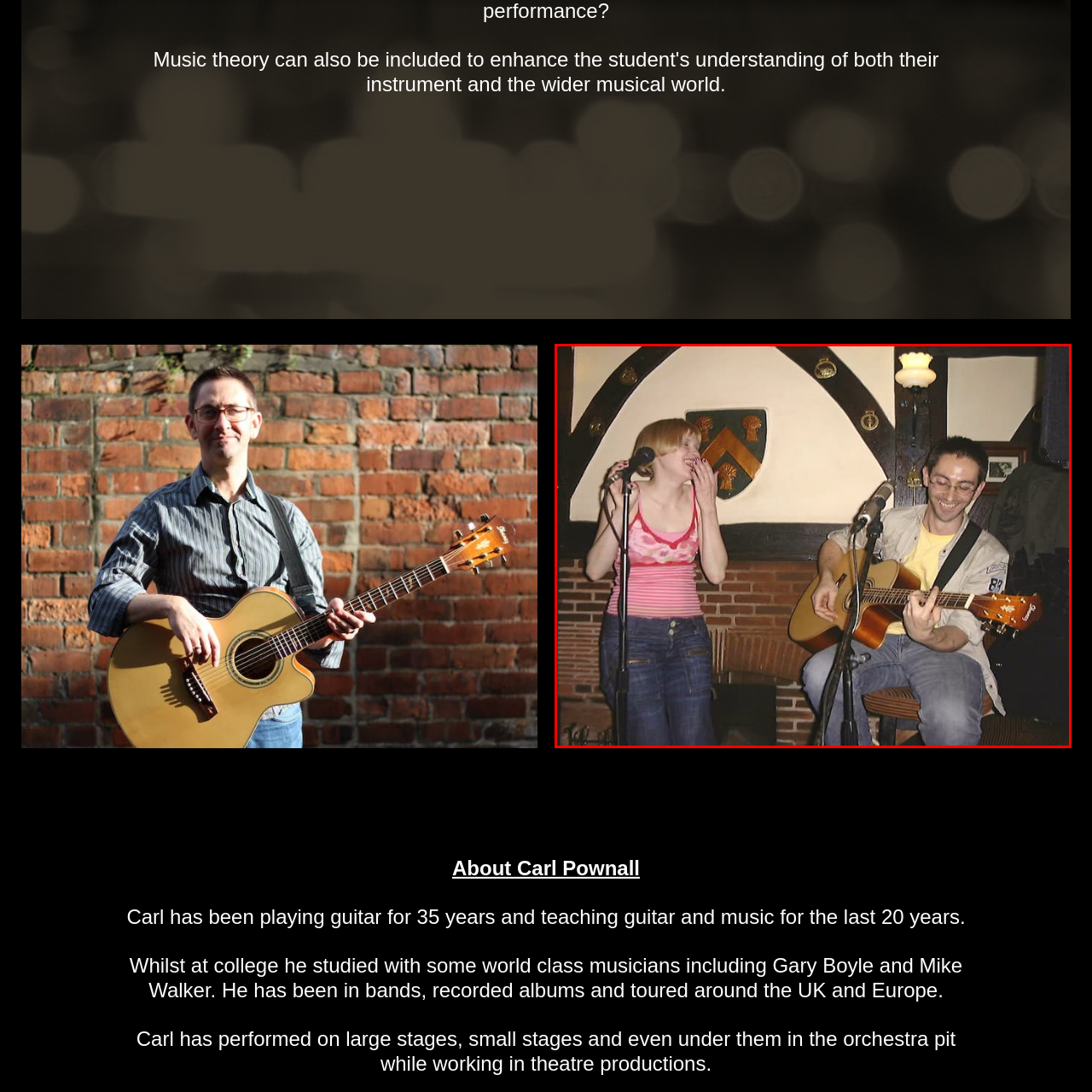Give an in-depth explanation of the image captured within the red boundary.

In a lively performance setting, a female vocalist is caught mid-laugh, showcasing her playful spirit while standing next to a male guitarist. She wears a striped pink tank top and jeans, exuding a casual yet vibrant energy. The guitarist, clad in a light jacket and a yellow t-shirt, strums his acoustic guitar with a focused yet joyful expression on his face. The background features rustic decor, including a stone wall and wooden beams, enhancing the warm ambiance of the venue. This intimate moment captures the essence of live music, where interaction and enjoyment are at the forefront, creating a memorable experience for both performers and audience alike.